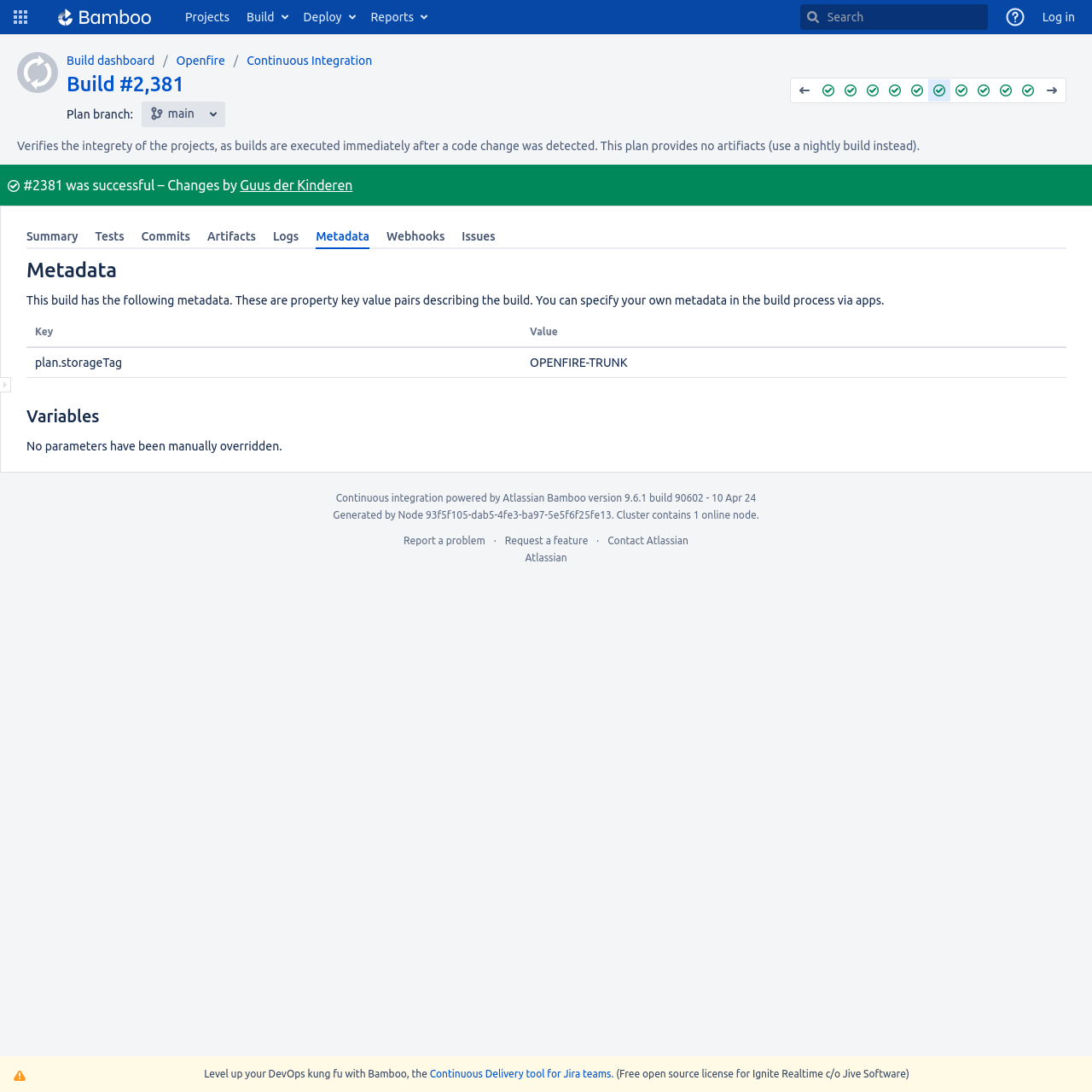Identify the bounding box coordinates for the UI element described as follows: Atlassian. Use the format (top-left x, top-left y, bottom-right x, bottom-right y) and ensure all values are floating point numbers between 0 and 1.

[0.481, 0.505, 0.519, 0.516]